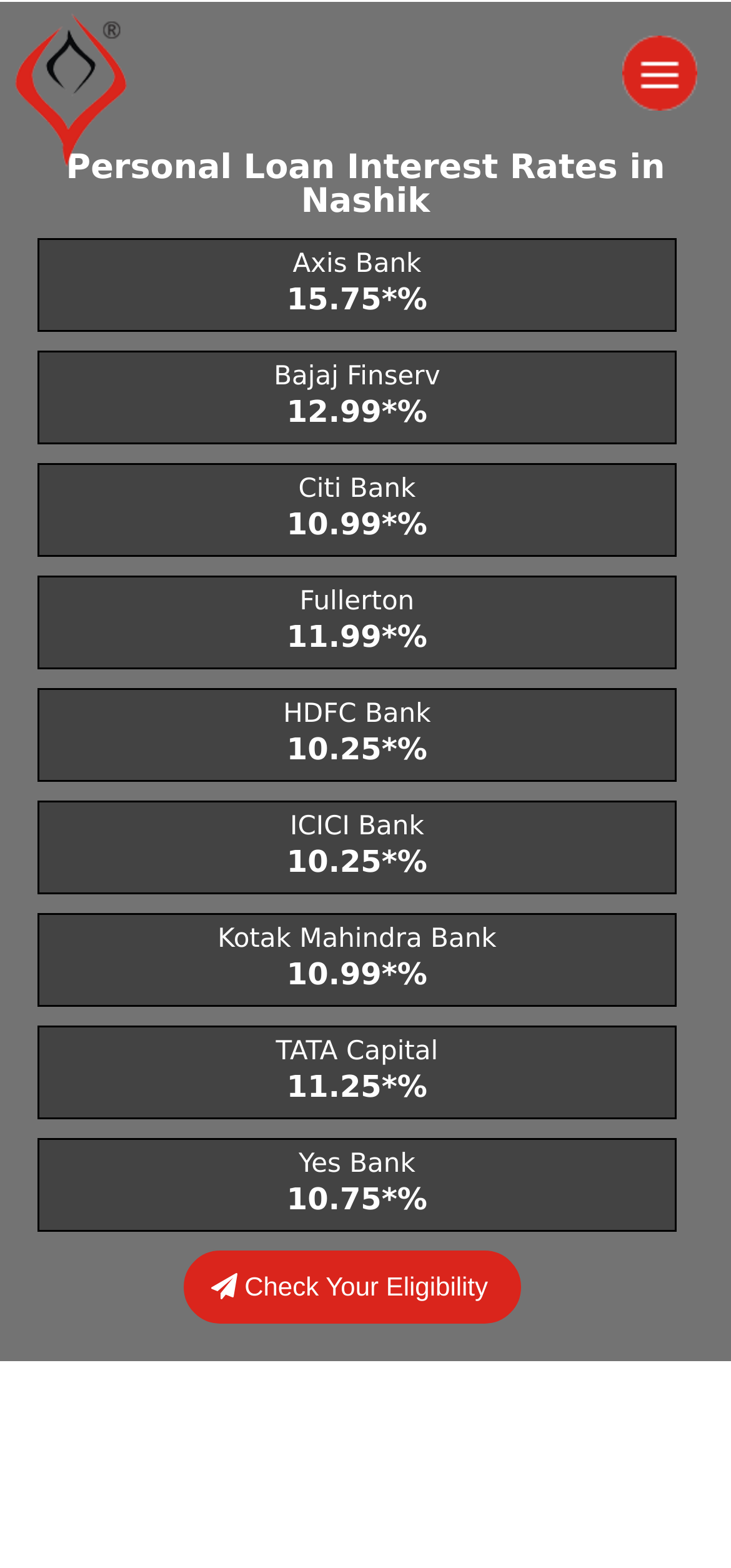Identify the headline of the webpage and generate its text content.

Personal Loan Interest Rates in Nashik